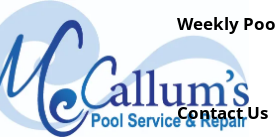Offer an in-depth caption of the image, mentioning all notable aspects.

The image features the logo of McCallum's Pool Service & Repair, prominently displaying the company's name in elegant, flowing typography. The background features soft, wavy designs that evoke the soothing essence of water, complementing the pool service theme. Overlaid text on the image includes links to services such as "Weekly Pool Service" and "Contact Us," emphasizing the company's offerings while inviting potential customers to engage further. This visual effectively conveys a professional and inviting atmosphere for anyone interested in pool maintenance and repair services.